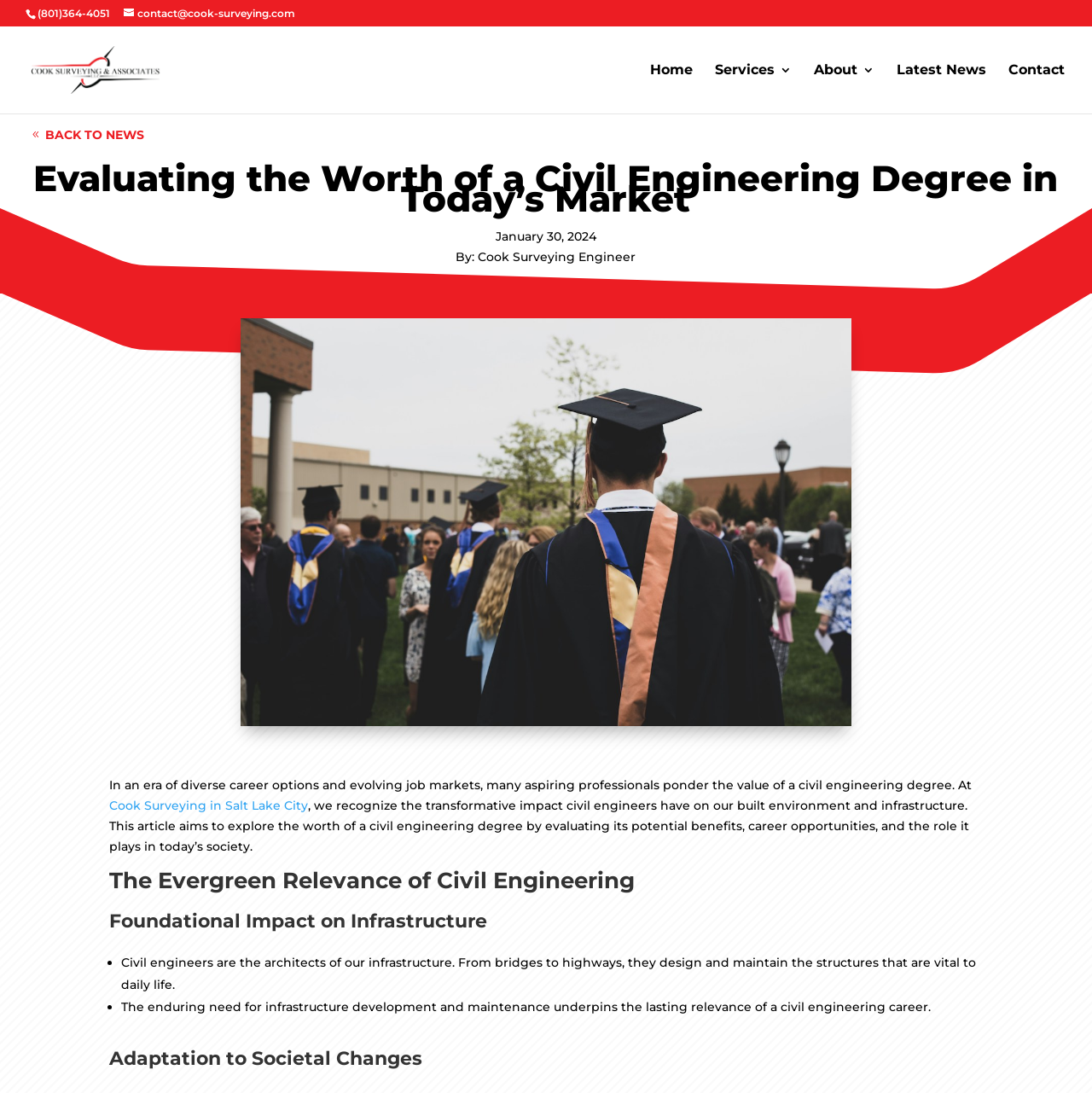Please identify the bounding box coordinates of the clickable area that will fulfill the following instruction: "Learn about Cook Surveying". The coordinates should be in the format of four float numbers between 0 and 1, i.e., [left, top, right, bottom].

[0.1, 0.73, 0.282, 0.744]